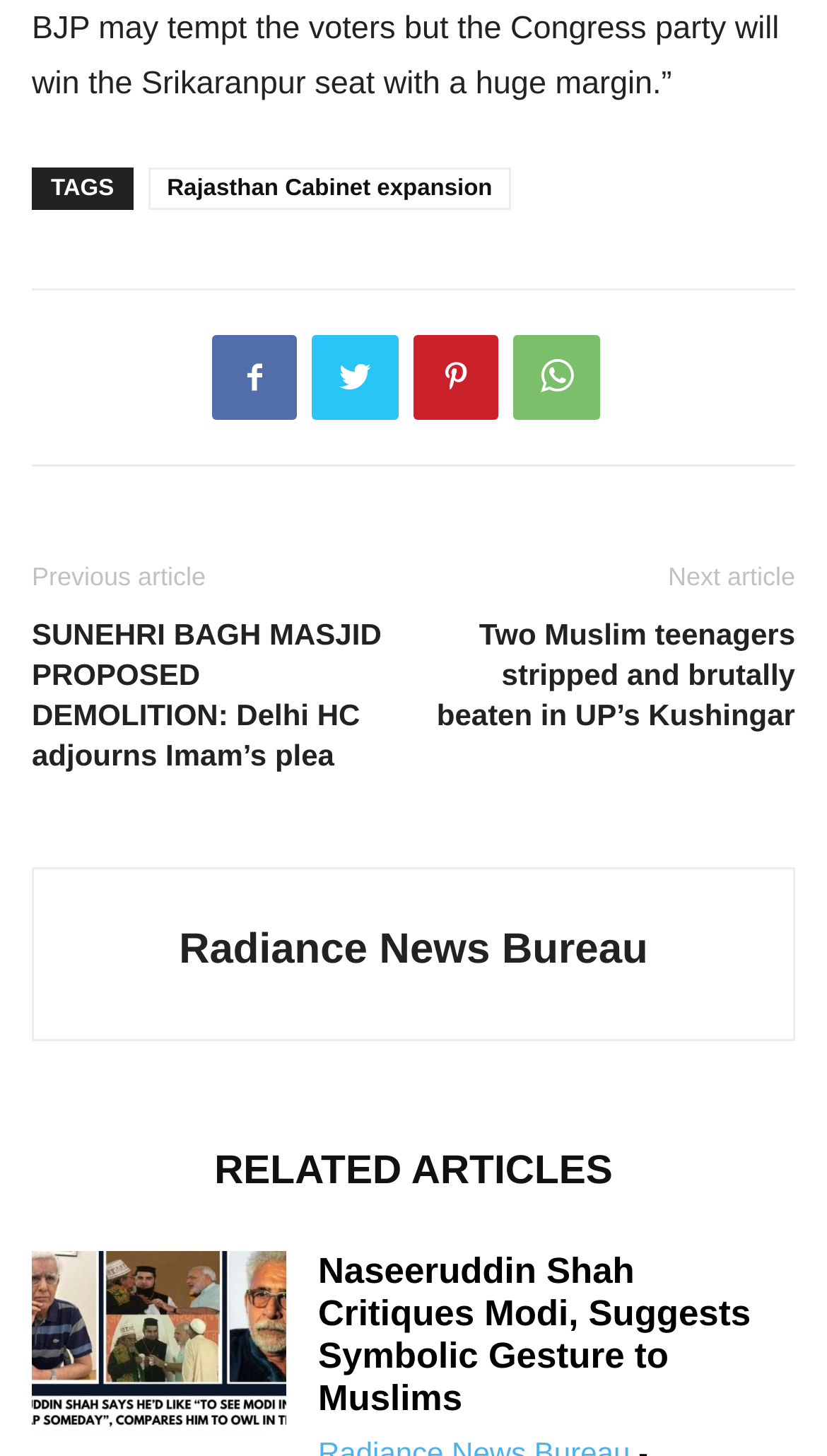Identify the bounding box for the UI element described as: "Rajasthan Cabinet expansion". Ensure the coordinates are four float numbers between 0 and 1, formatted as [left, top, right, bottom].

[0.179, 0.115, 0.618, 0.144]